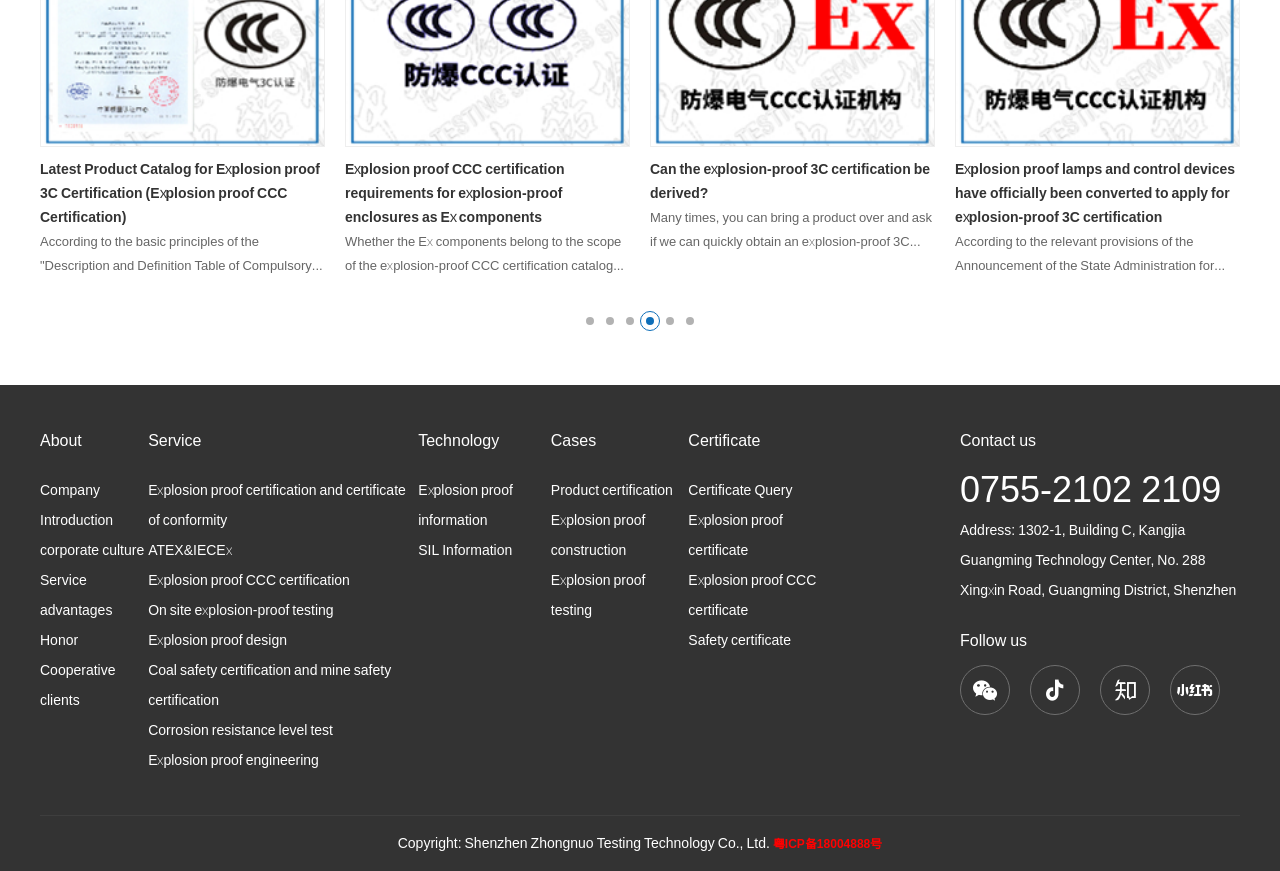Determine the bounding box coordinates of the clickable element to achieve the following action: 'View explosion proof certification and certificate of conformity'. Provide the coordinates as four float values between 0 and 1, formatted as [left, top, right, bottom].

[0.116, 0.551, 0.317, 0.608]